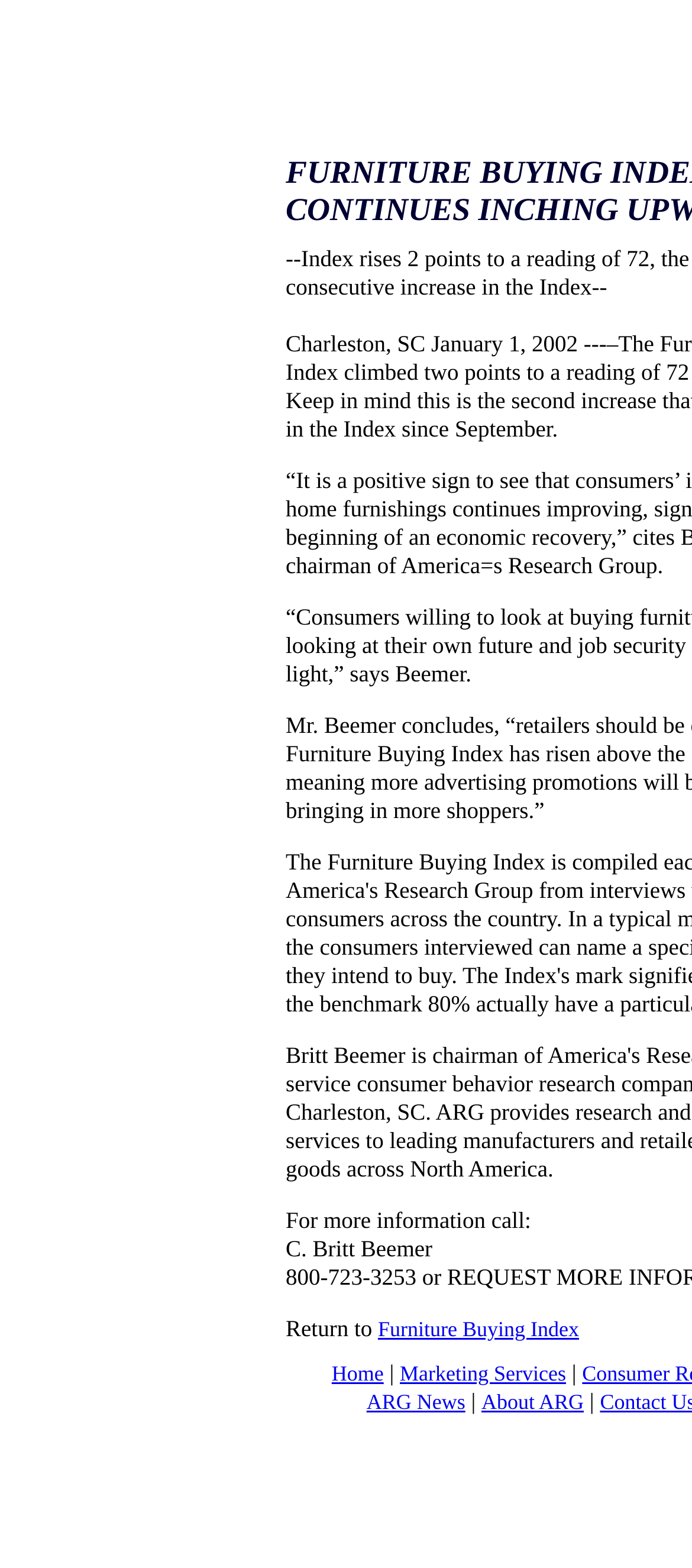Identify the bounding box of the UI element described as follows: "ARG News". Provide the coordinates as four float numbers in the range of 0 to 1 [left, top, right, bottom].

[0.53, 0.886, 0.672, 0.902]